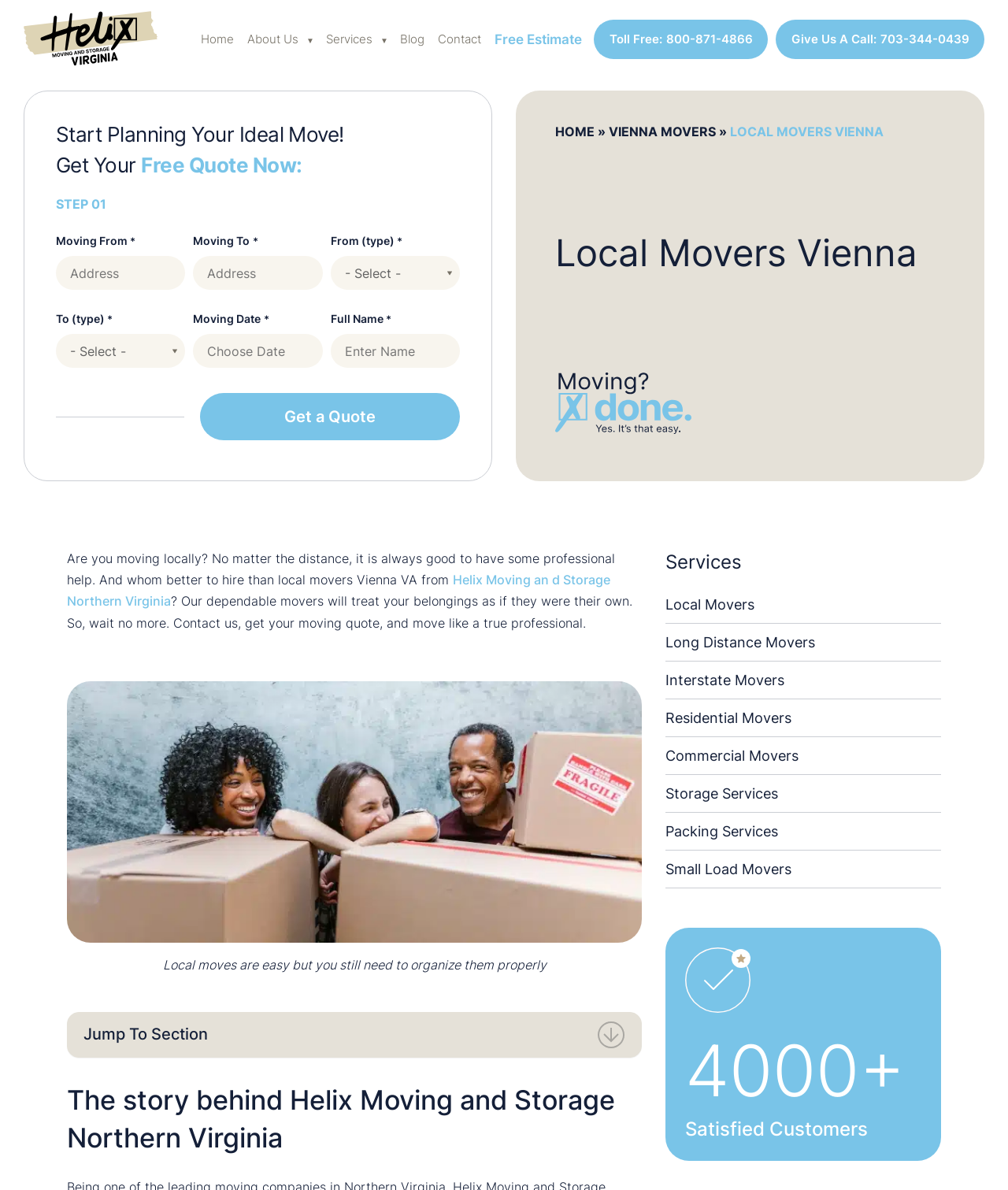Locate the bounding box coordinates of the clickable region to complete the following instruction: "Click the 'Get a Quote' button."

[0.198, 0.33, 0.456, 0.37]